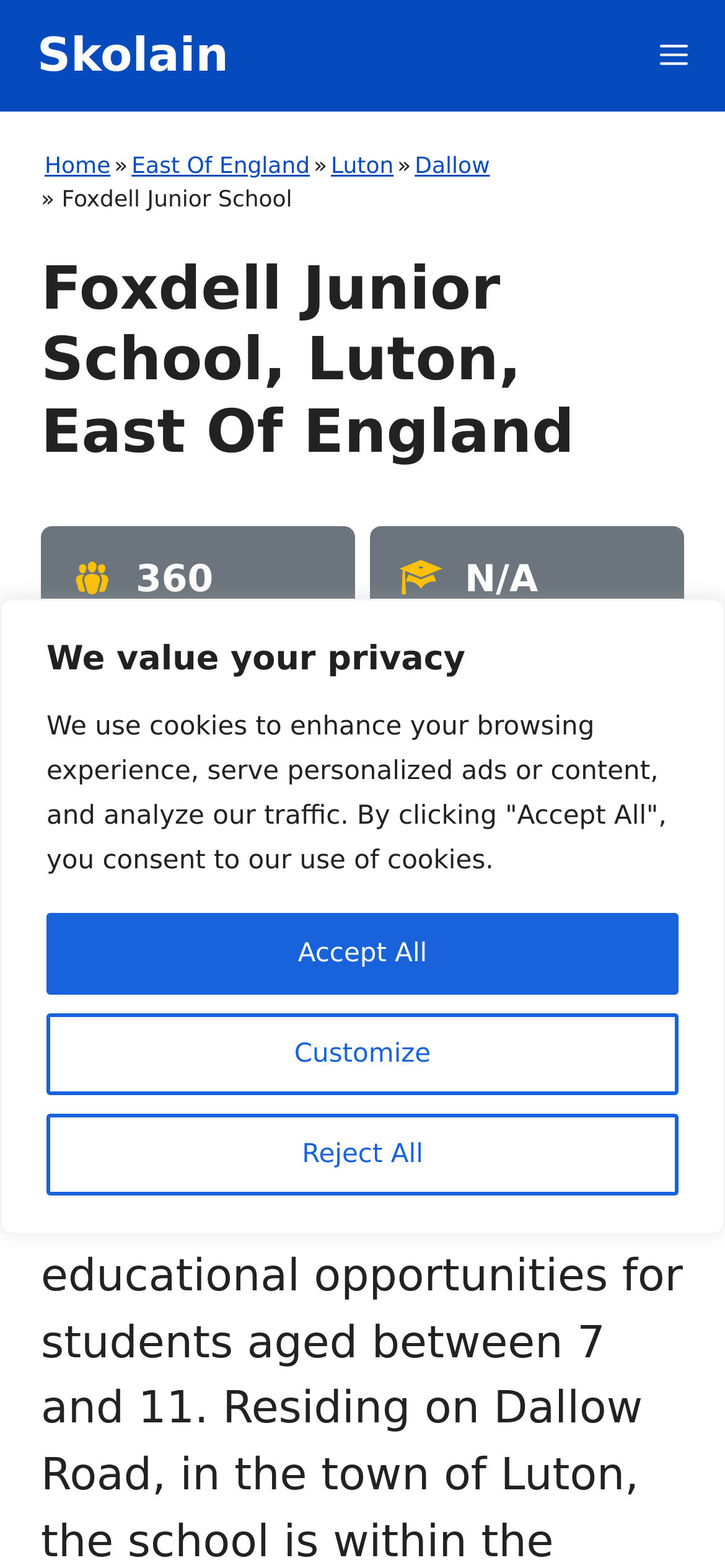Refer to the image and provide an in-depth answer to the question:
What type of school is Foxdell Junior School?

Based on the webpage, Foxdell Junior School is described as a junior school, which is a type of school that provides education to students typically between the ages of 7 and 11.